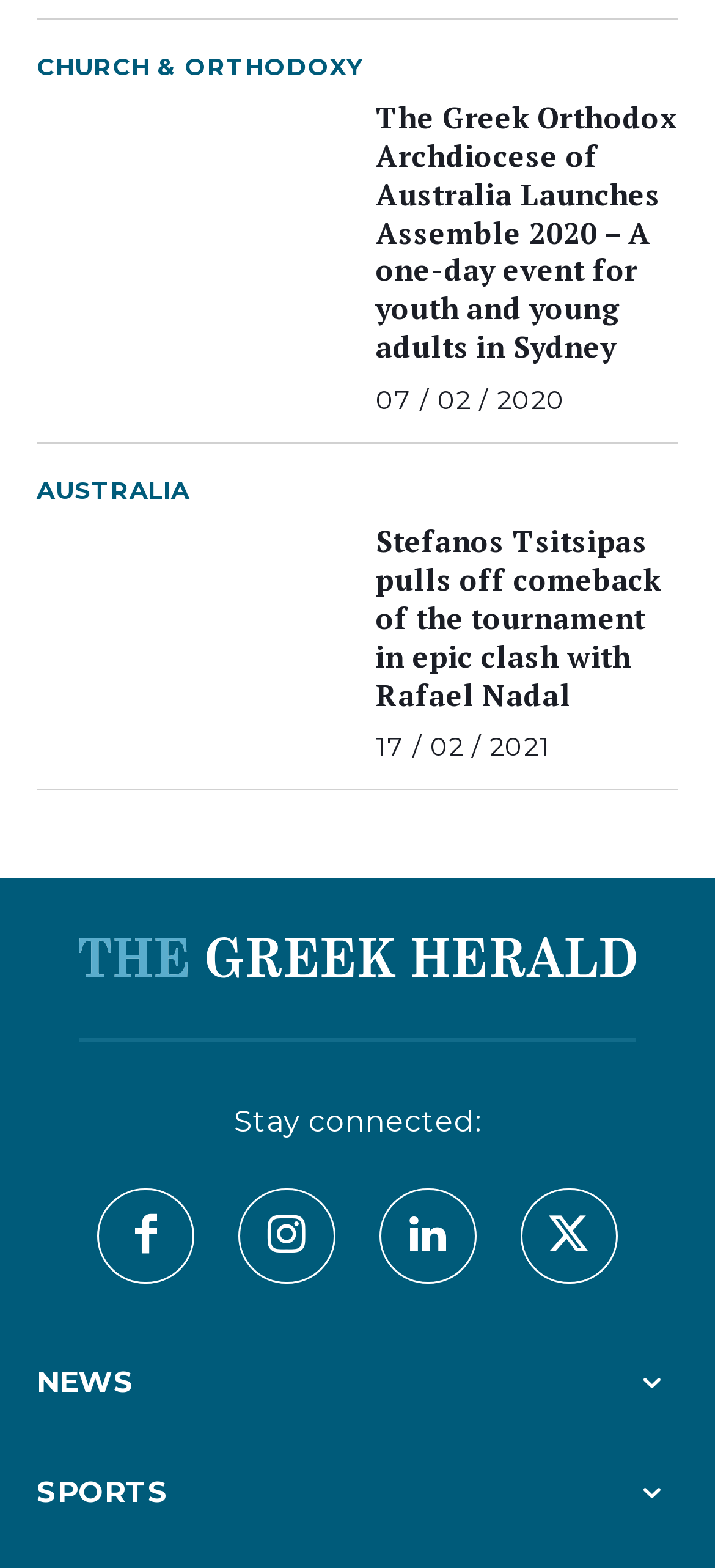Specify the bounding box coordinates of the area to click in order to execute this command: 'Click on CHURCH & ORTHODOXY'. The coordinates should consist of four float numbers ranging from 0 to 1, and should be formatted as [left, top, right, bottom].

[0.051, 0.031, 0.506, 0.054]